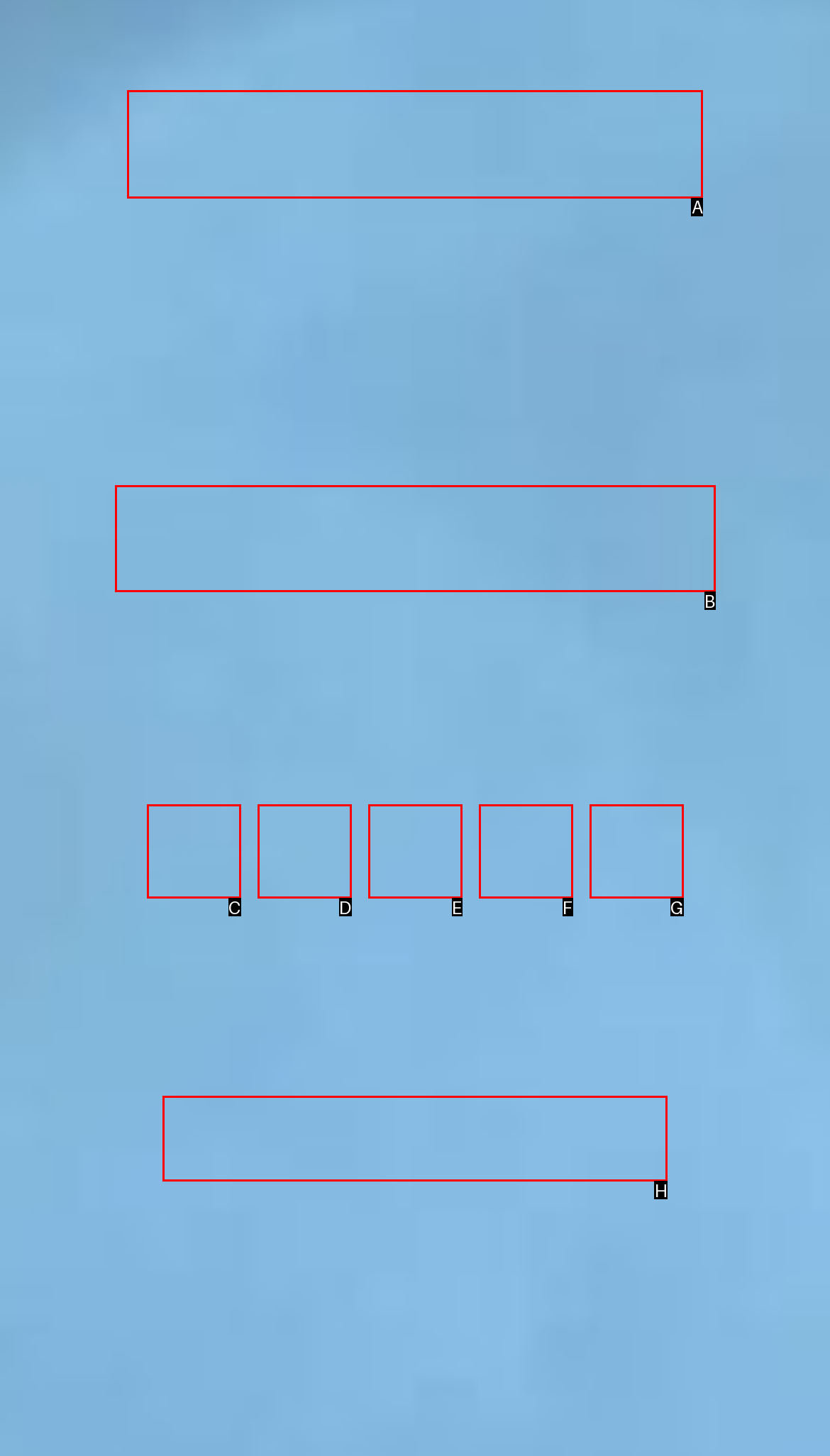Which option should be clicked to complete this task: Sign up
Reply with the letter of the correct choice from the given choices.

A